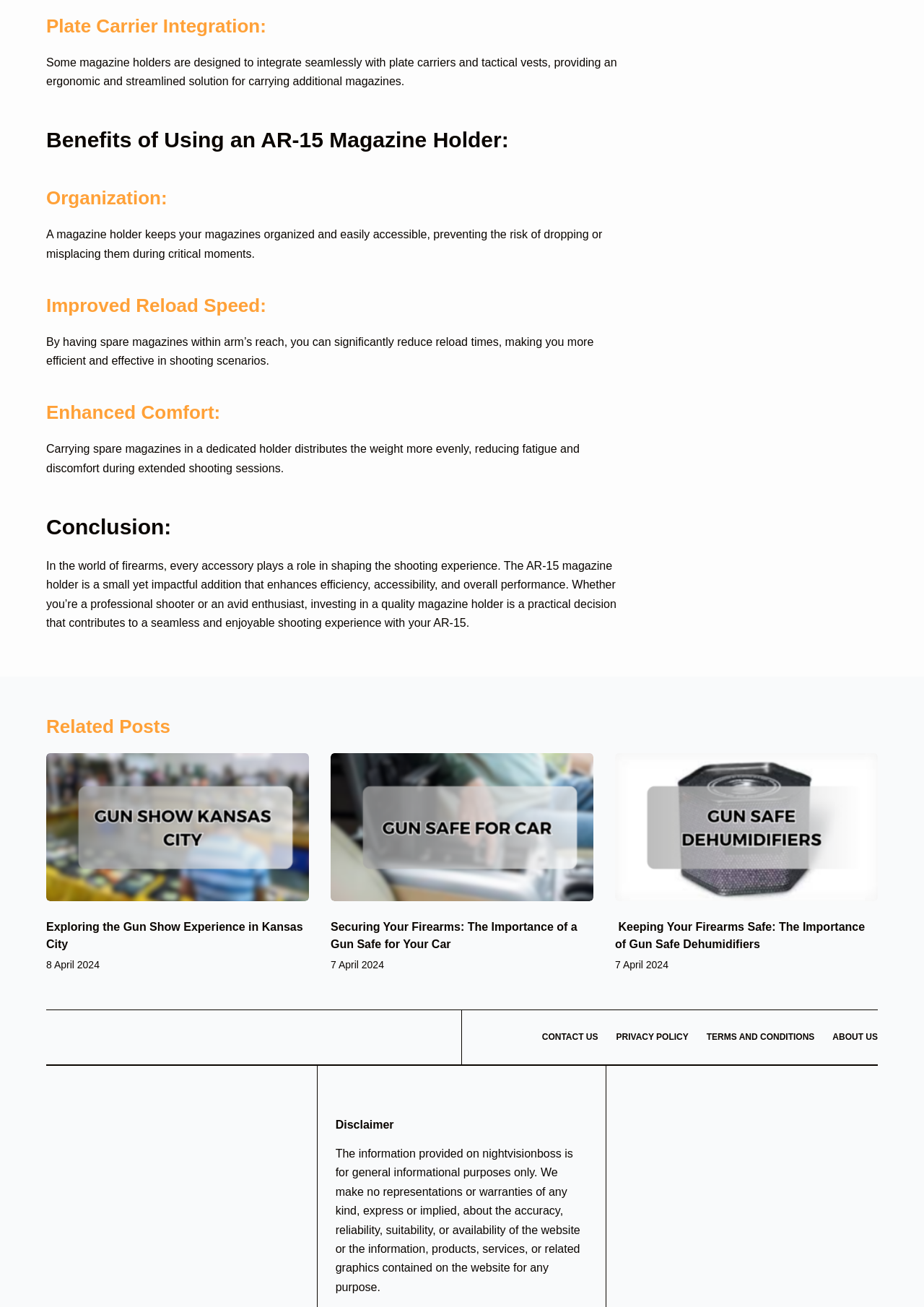Answer the question with a brief word or phrase:
How many related posts are listed?

3